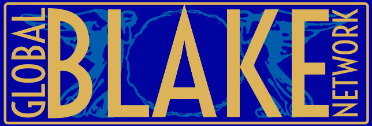What is the name of the poet and artist focused on by the network?
Please give a detailed and elaborate answer to the question.

The name of the poet and artist focused on by the network is William Blake because the caption mentions that the network's focus is on 'William Blake, a renowned poet and artist'.